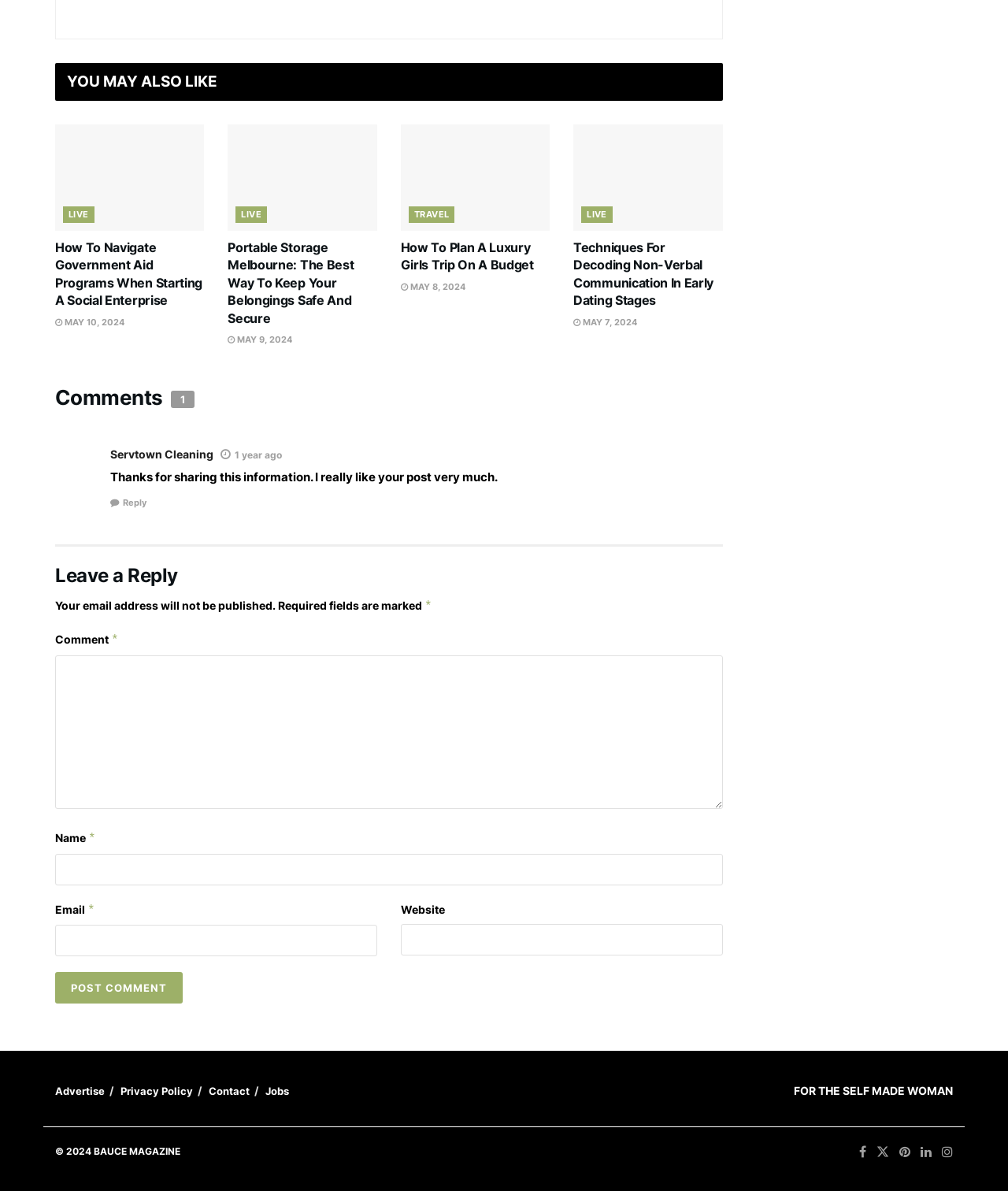What is the date of the latest article?
Provide a concise answer using a single word or phrase based on the image.

MAY 10, 2024